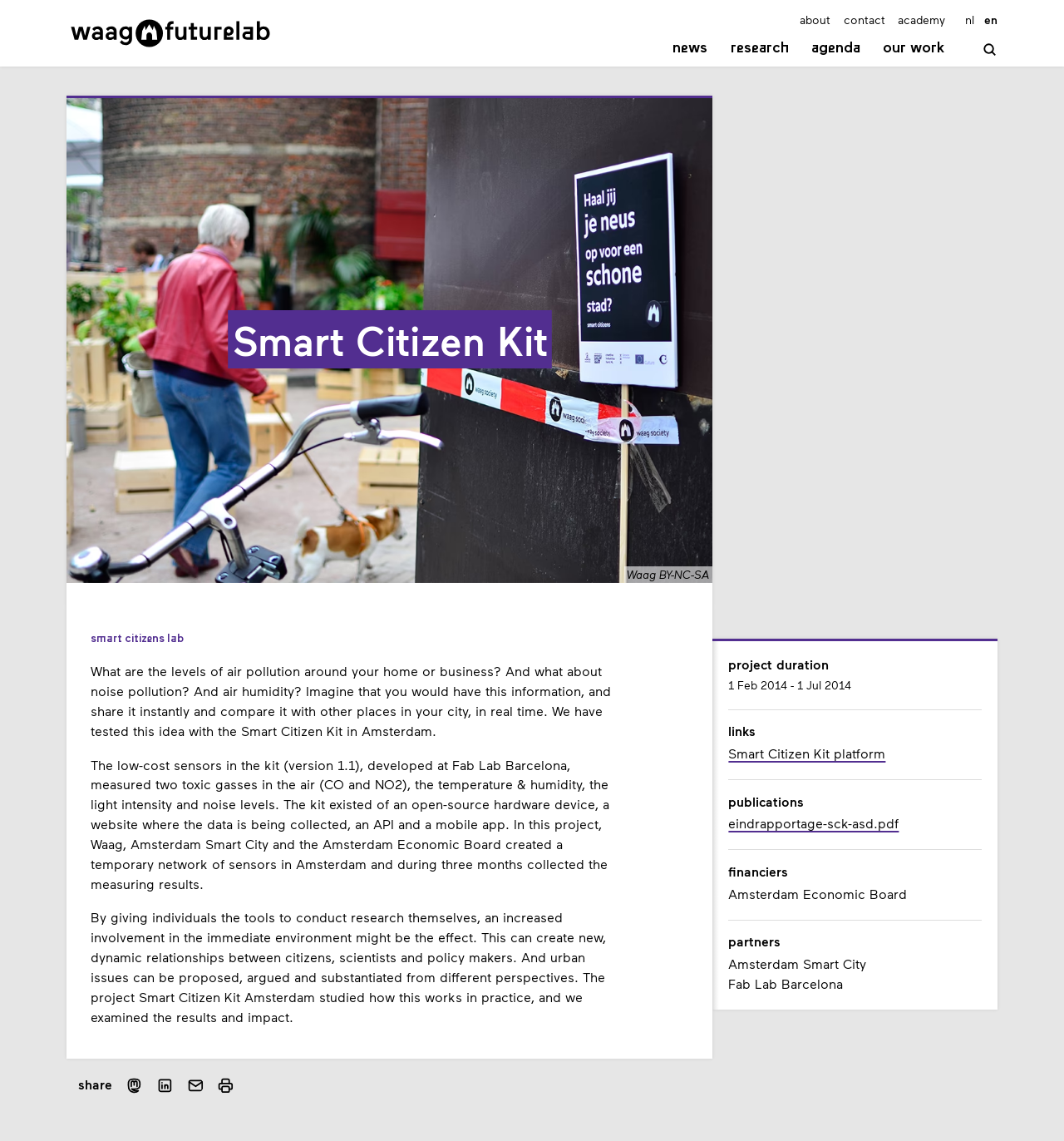Please determine the bounding box coordinates of the element to click on in order to accomplish the following task: "visit Smart Citizen Kit platform". Ensure the coordinates are four float numbers ranging from 0 to 1, i.e., [left, top, right, bottom].

[0.685, 0.653, 0.832, 0.667]